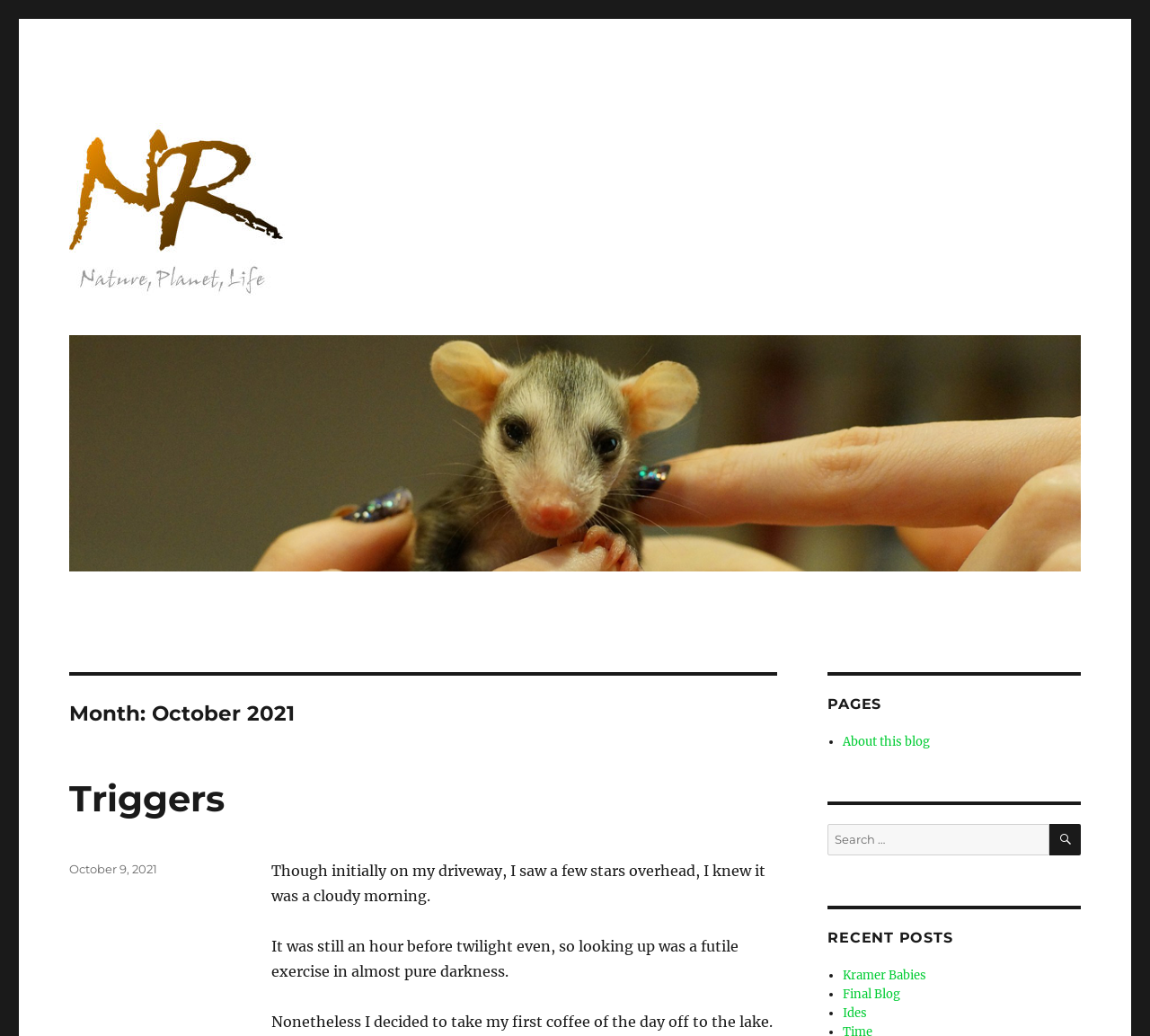Find the bounding box coordinates of the area that needs to be clicked in order to achieve the following instruction: "search for a post". The coordinates should be specified as four float numbers between 0 and 1, i.e., [left, top, right, bottom].

[0.72, 0.795, 0.94, 0.825]